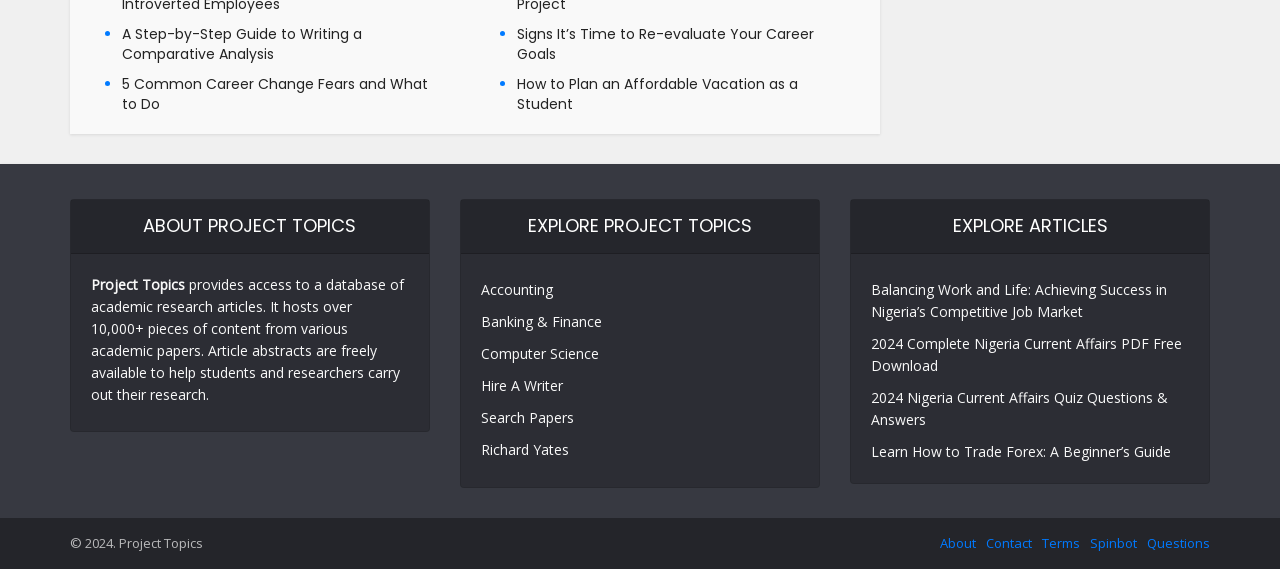What is the title of the first article?
Please give a detailed and elaborate answer to the question based on the image.

I found the title of the first article by looking at the heading element with the text 'A Step-by-Step Guide to Writing a Comparative Analysis' inside the first article element.